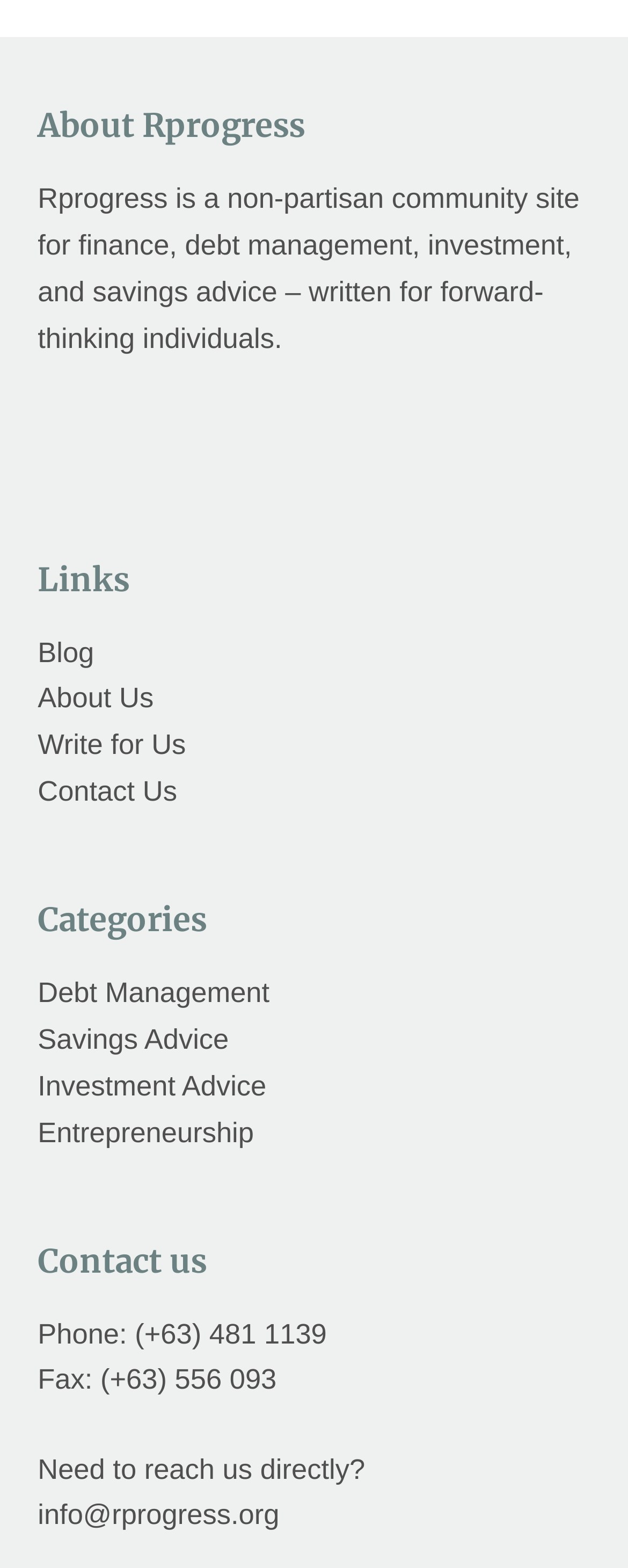Could you find the bounding box coordinates of the clickable area to complete this instruction: "Learn about 'Entrepreneurship'"?

[0.06, 0.712, 0.404, 0.732]